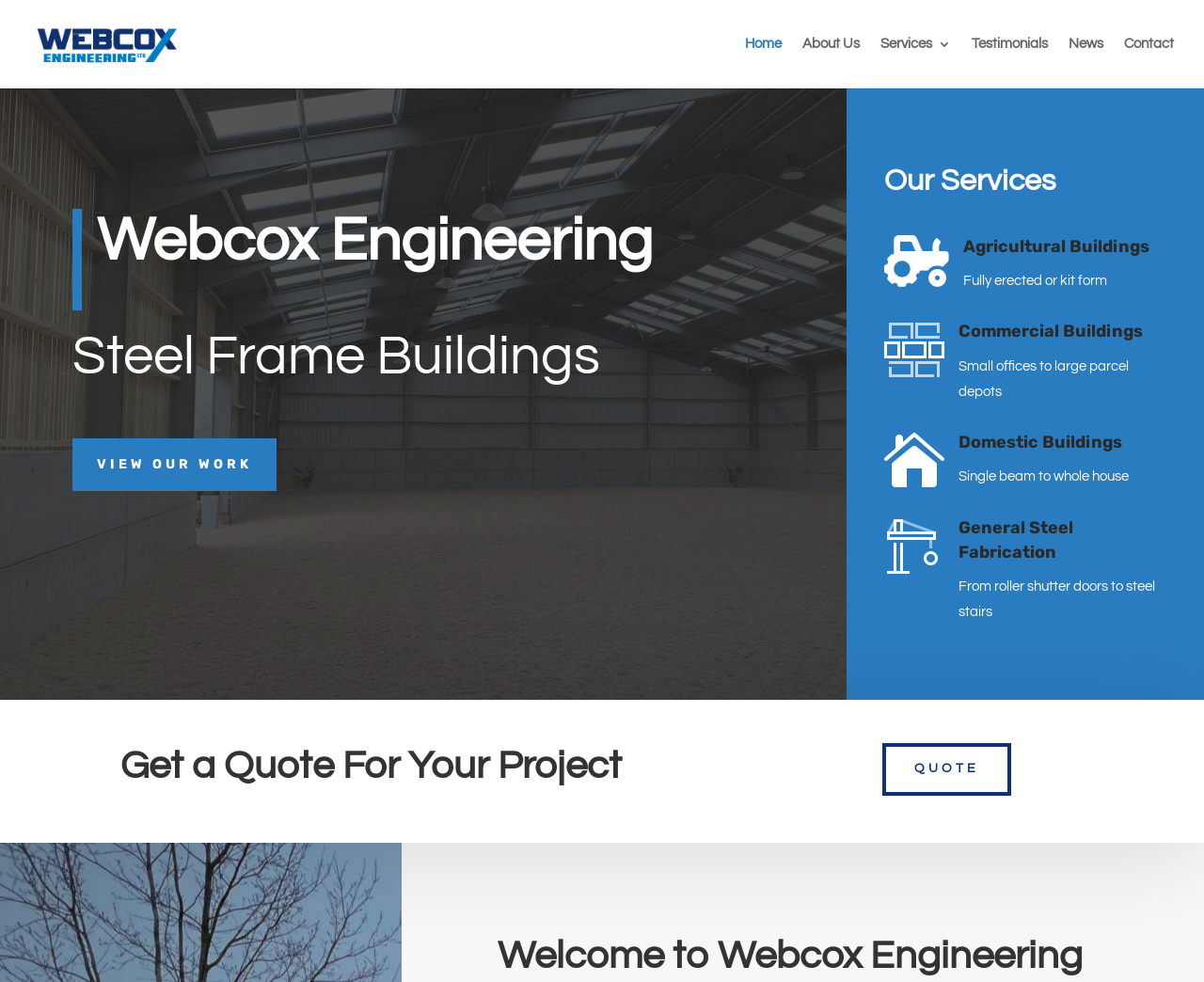Please specify the coordinates of the bounding box for the element that should be clicked to carry out this instruction: "View testimonials". The coordinates must be four float numbers between 0 and 1, formatted as [left, top, right, bottom].

[0.807, 0.038, 0.87, 0.09]